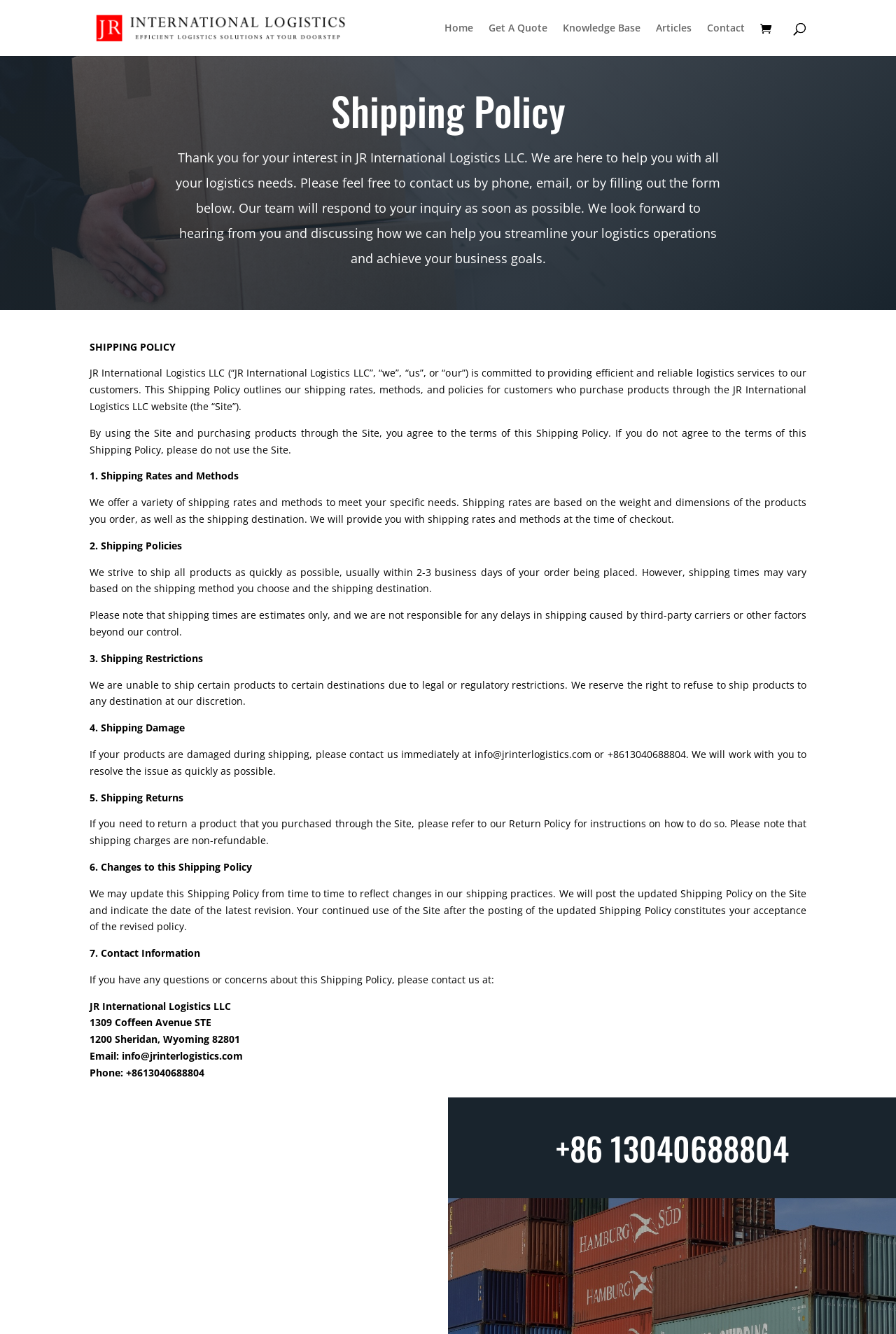Identify the bounding box for the described UI element. Provide the coordinates in (top-left x, top-left y, bottom-right x, bottom-right y) format with values ranging from 0 to 1: parent_node: Home

[0.848, 0.016, 0.869, 0.028]